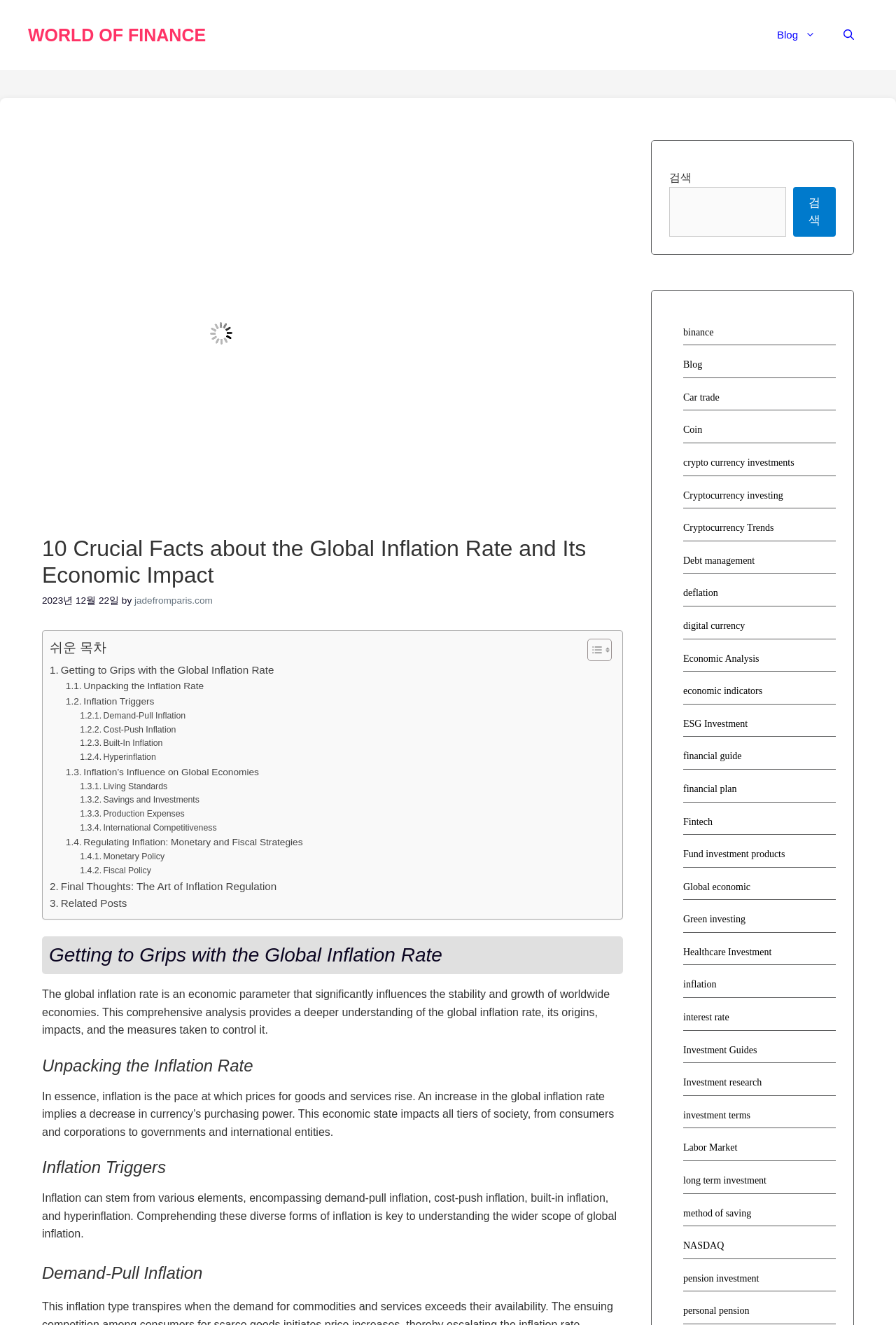Using the webpage screenshot, locate the HTML element that fits the following description and provide its bounding box: "Hyperinflation".

[0.089, 0.567, 0.174, 0.577]